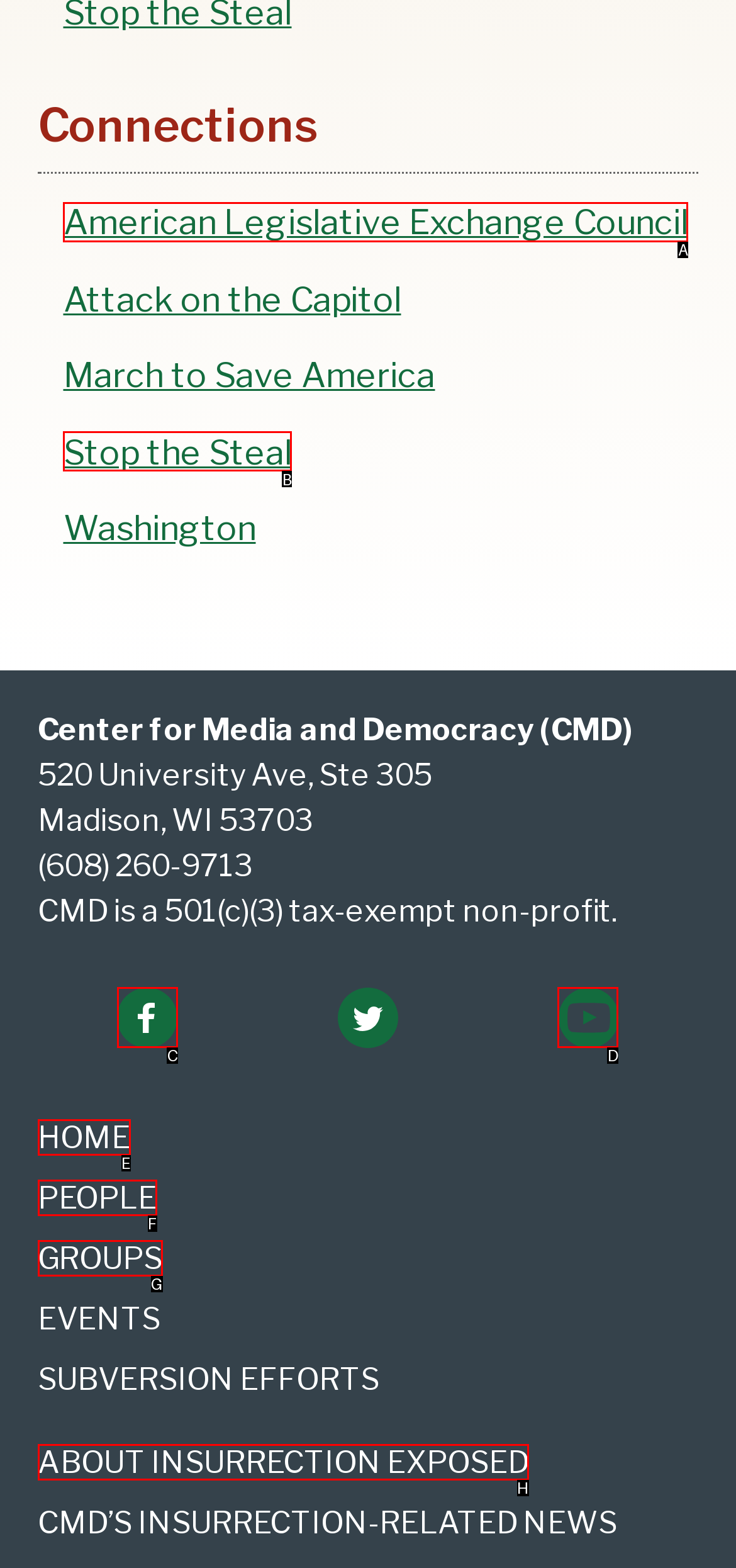Tell me which option best matches this description: American Legislative Exchange Council
Answer with the letter of the matching option directly from the given choices.

A